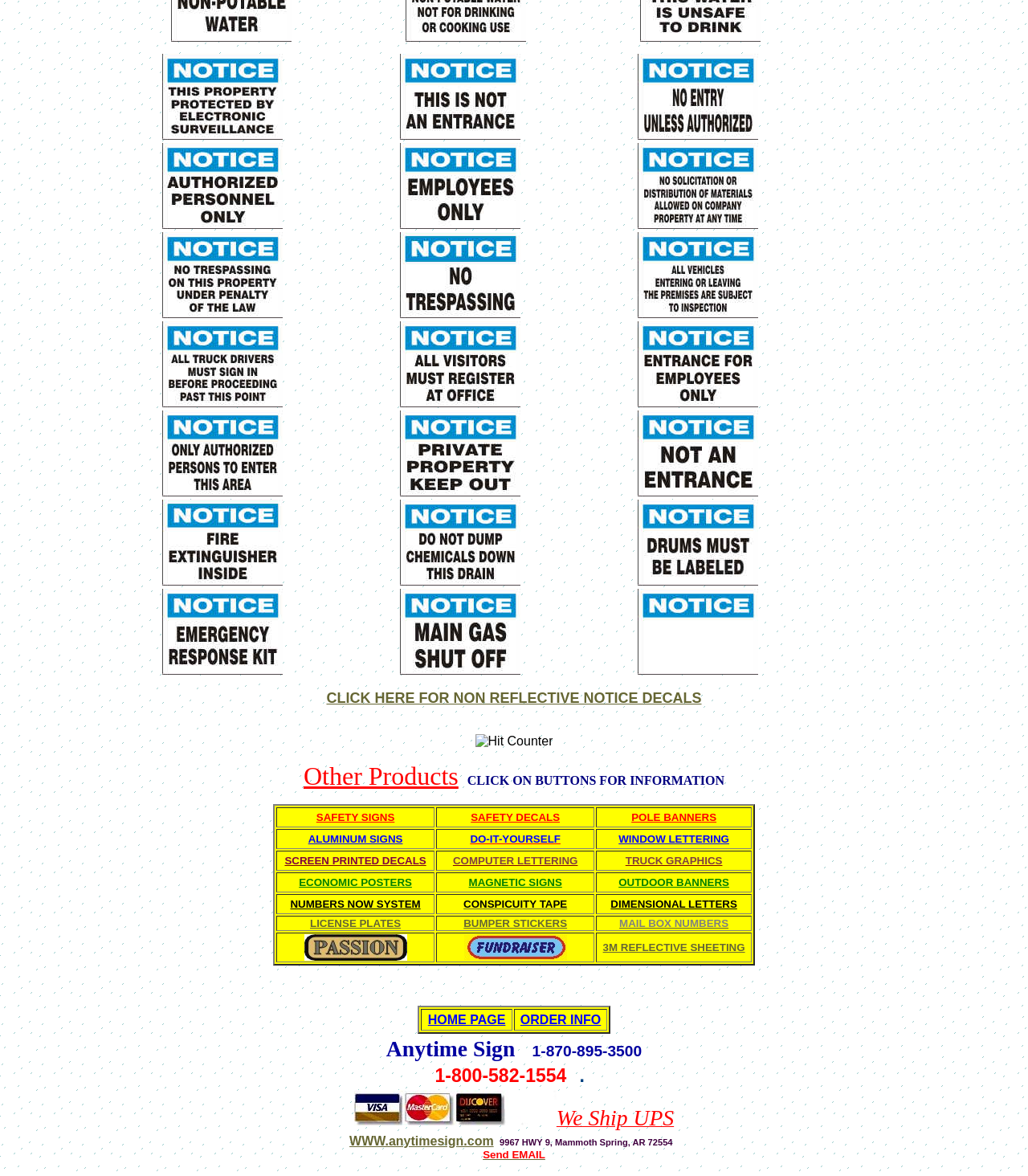Give a one-word or short-phrase answer to the following question: 
What is the theme of the products on this website?

Safety signs and decals